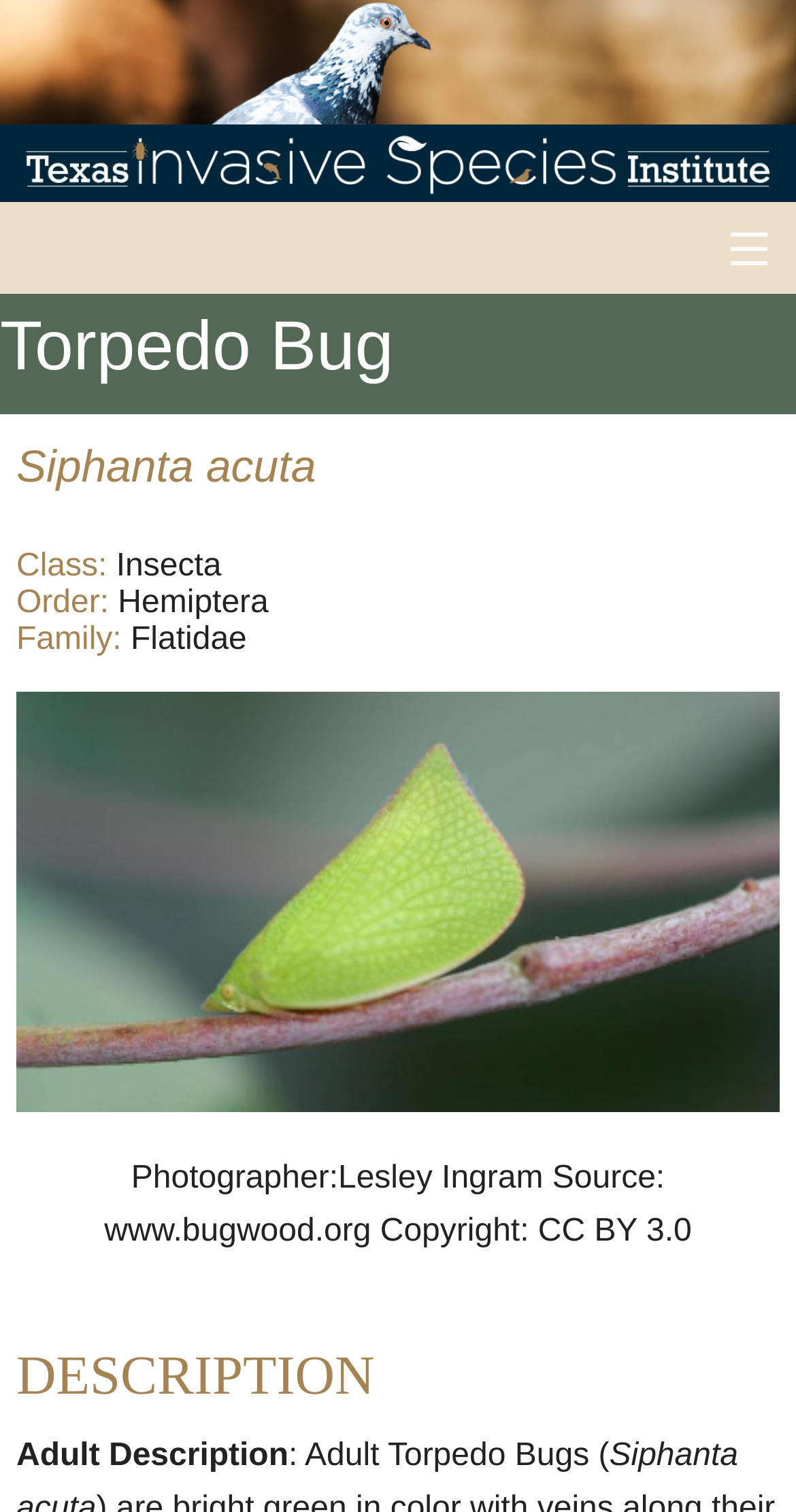What is the order of the Torpedo Bug?
Refer to the image and give a detailed answer to the query.

The order of the Torpedo Bug can be found in the static text 'Order: Hemiptera' which is located below the static text 'Class: Insecta'.